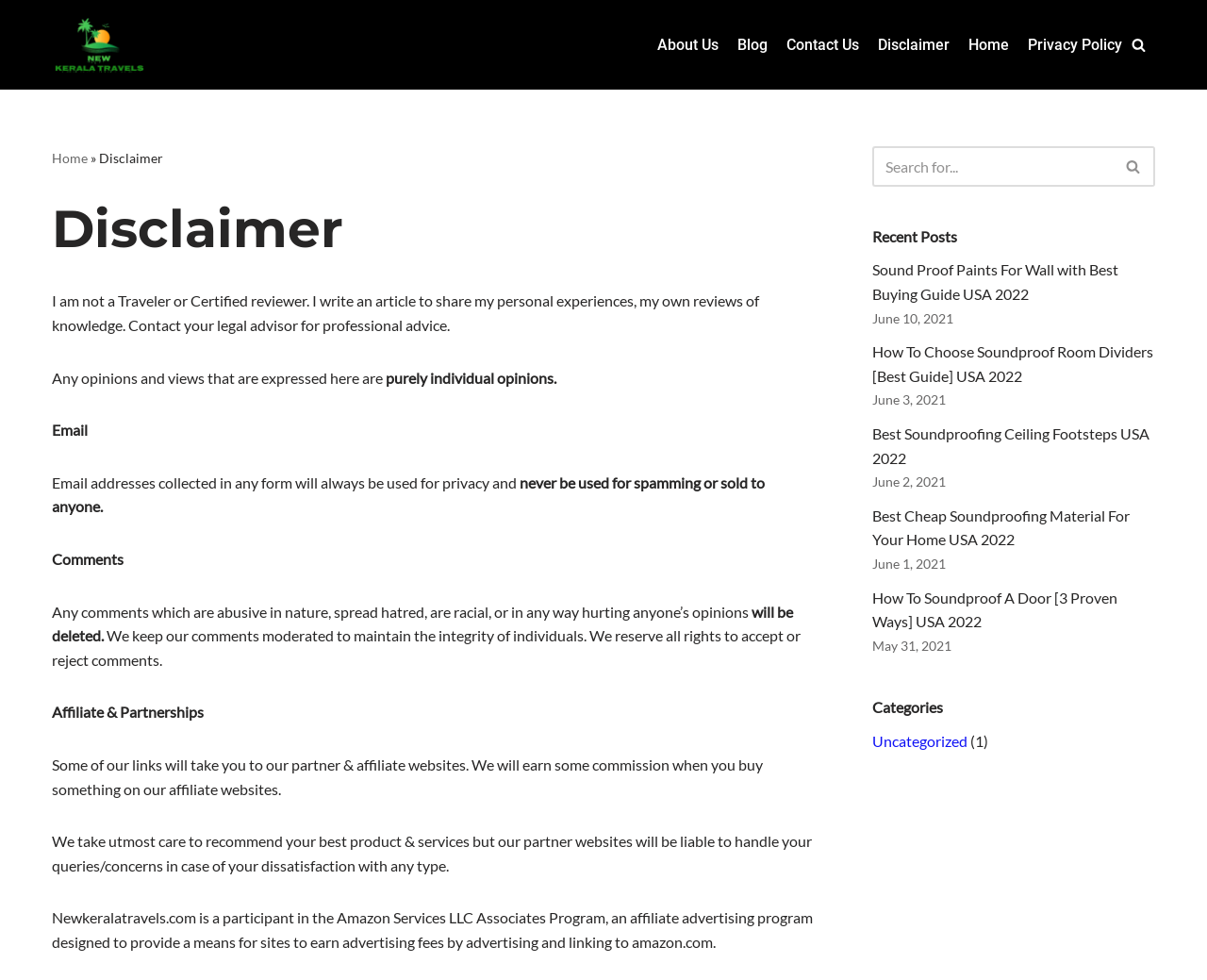Provide a thorough and detailed response to the question by examining the image: 
What will happen to abusive comments?

According to the website's disclaimer, any comments that are abusive in nature, spread hatred, are racial, or hurt anyone's opinions will be deleted. The website moderates comments to maintain the integrity of individuals.